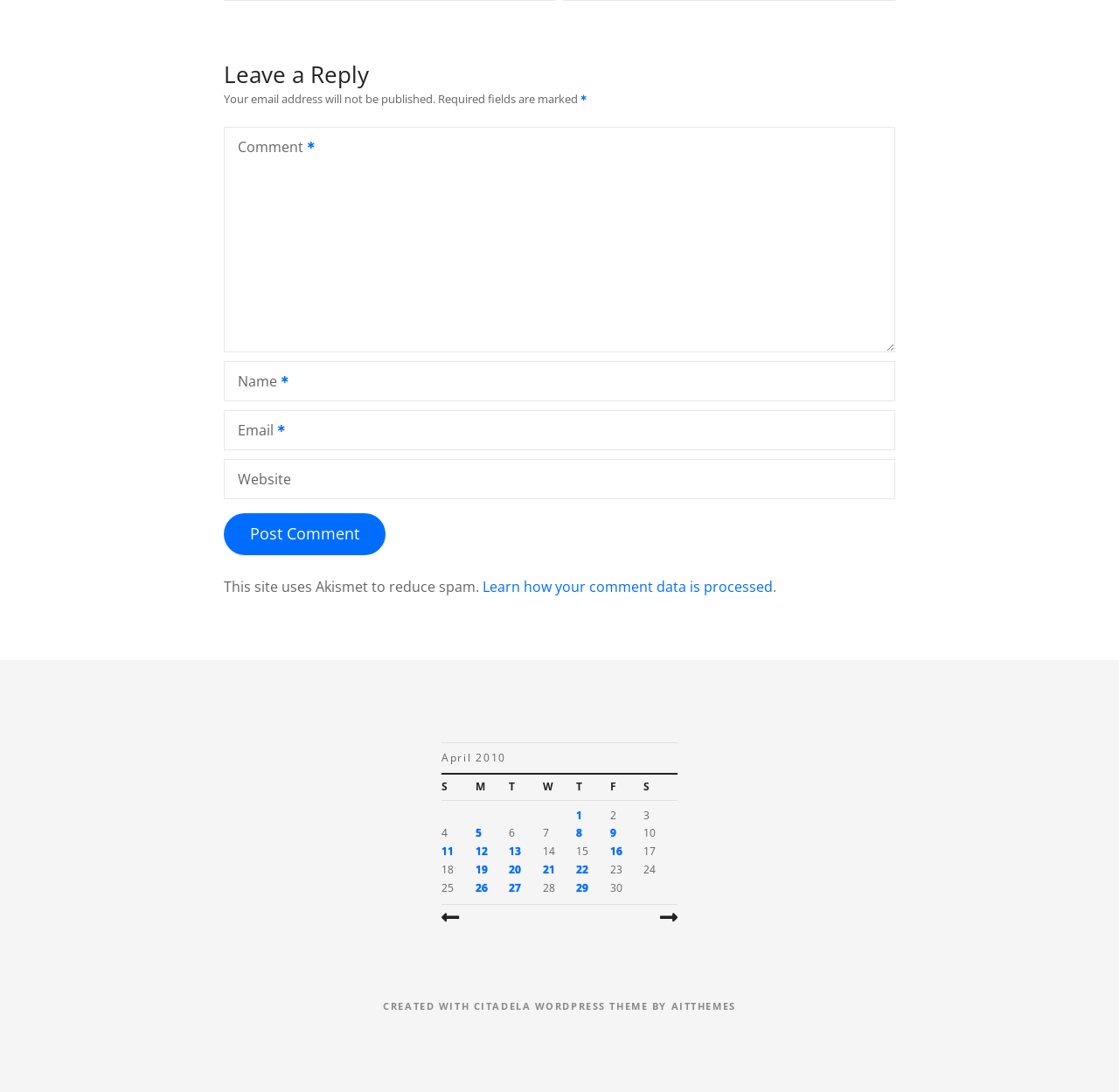Answer the question in a single word or phrase:
How many columns are in the table?

7